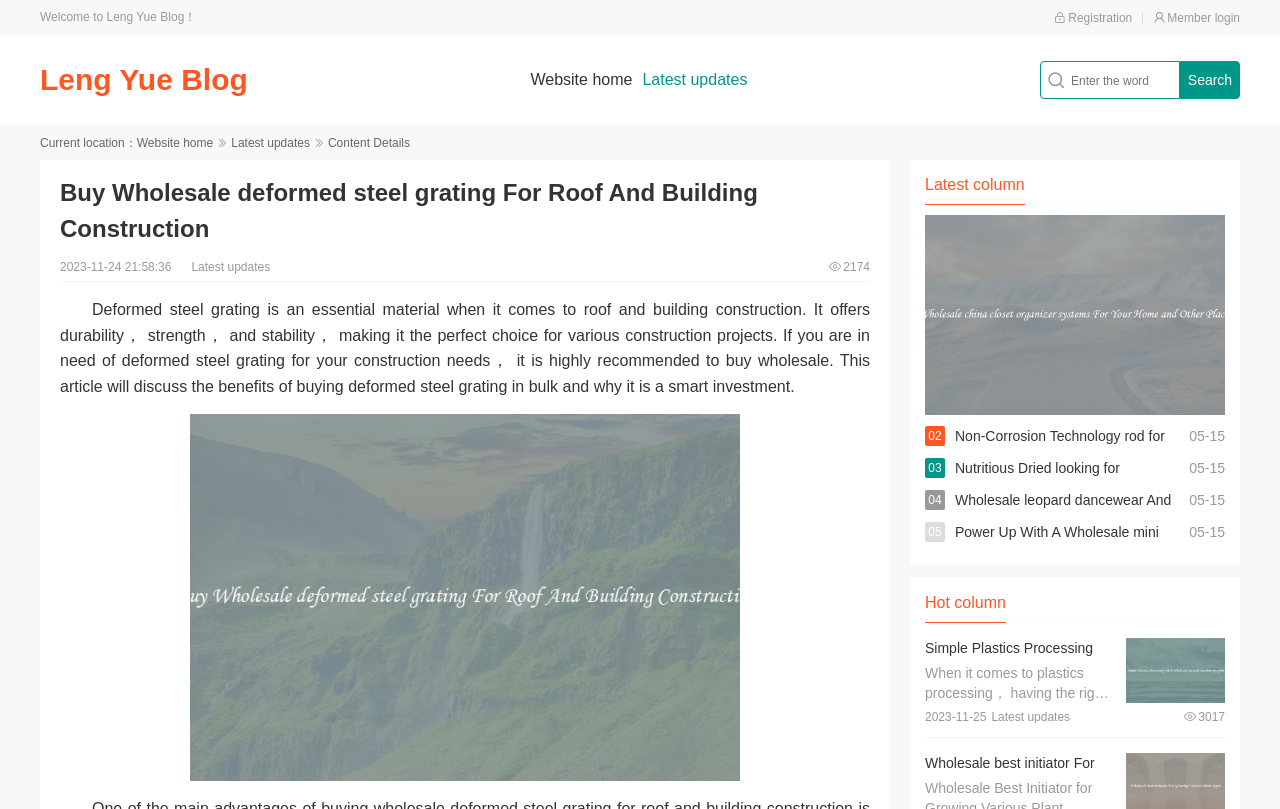What is the topic of the main article?
Using the details from the image, give an elaborate explanation to answer the question.

I found the main article's heading, which is 'Buy Wholesale deformed steel grating For Roof And Building Construction', and determined that the topic is about deformed steel grating.